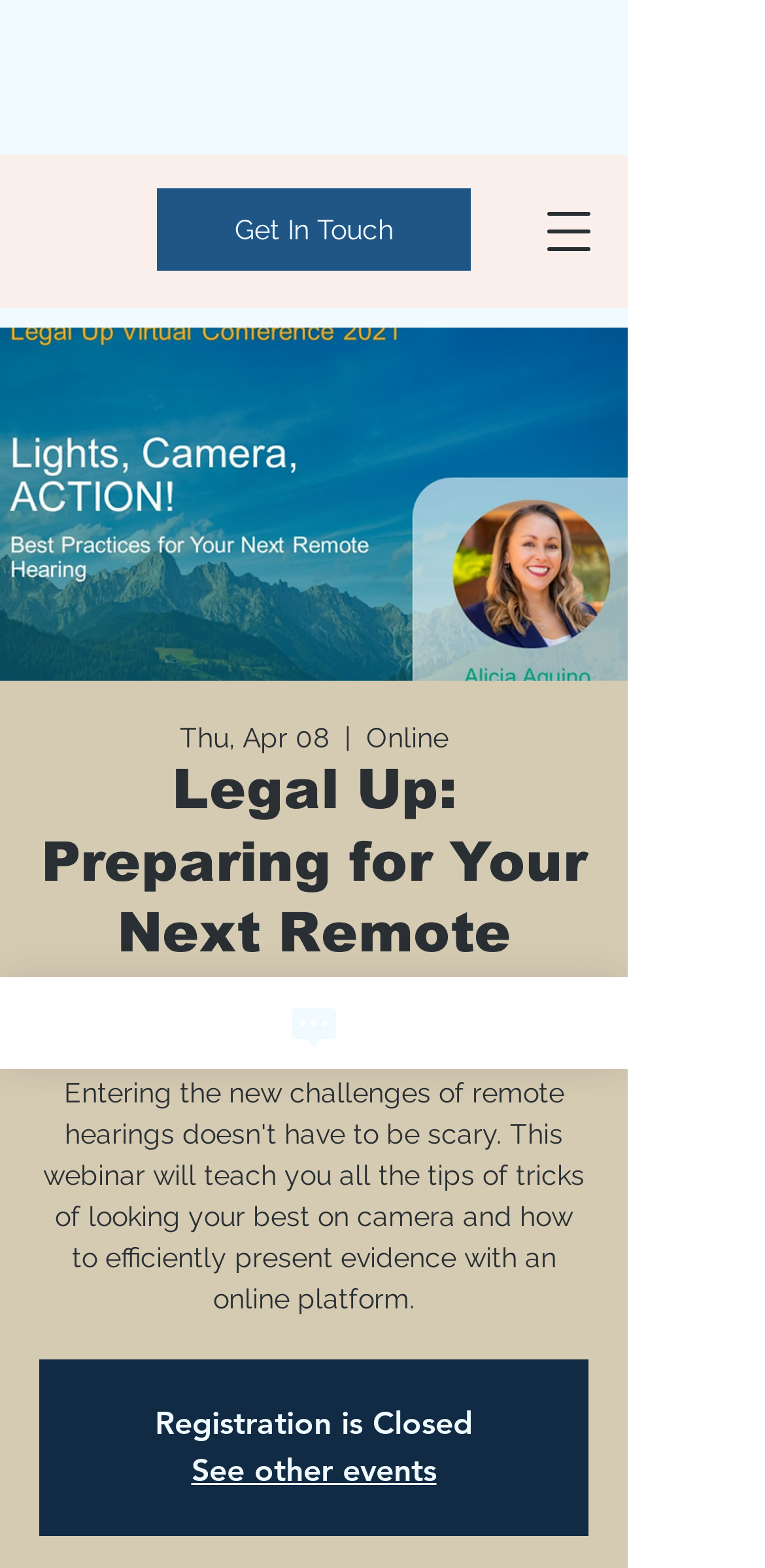Is there a navigation menu?
Observe the image and answer the question with a one-word or short phrase response.

Yes